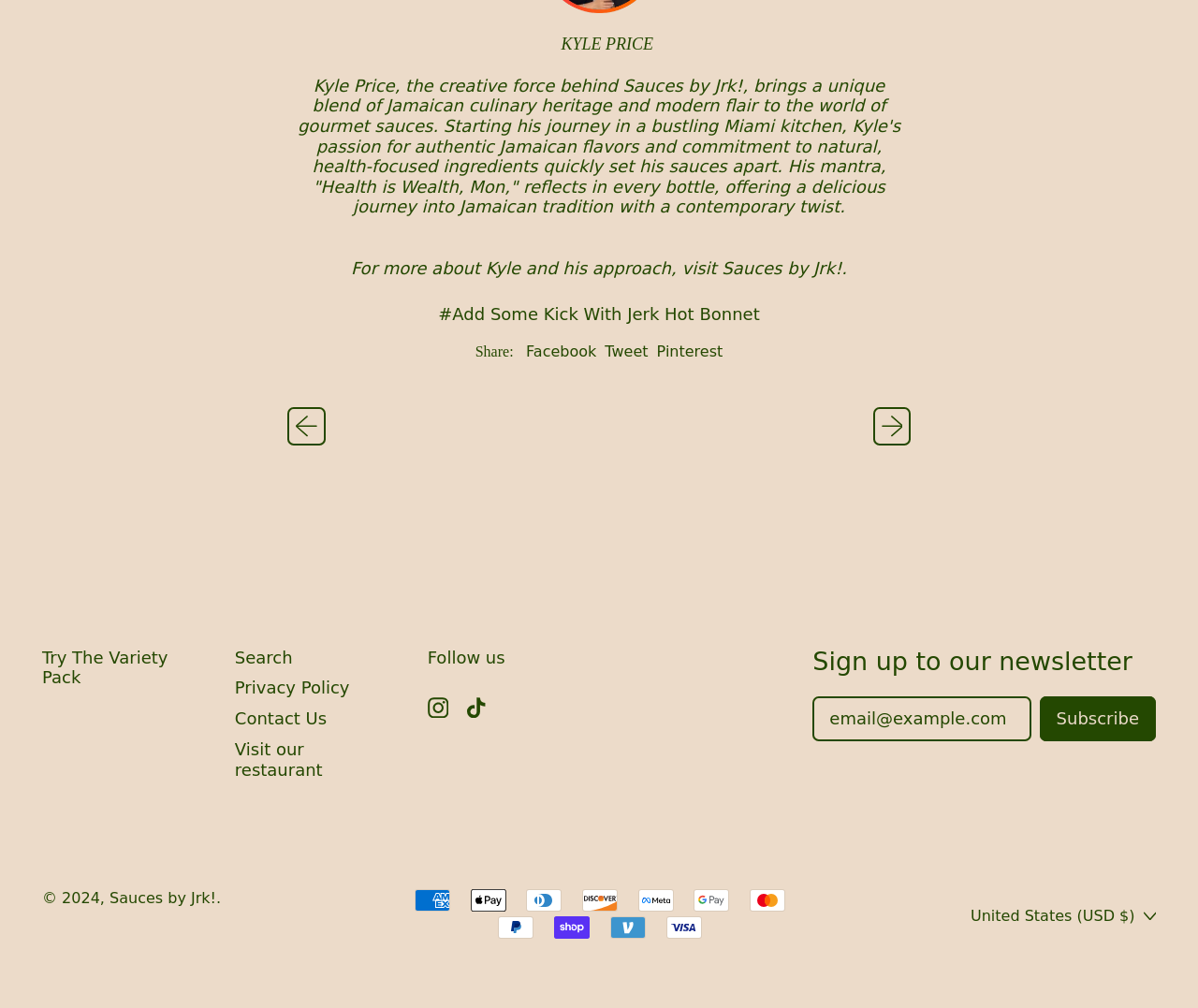Using the webpage screenshot, find the UI element described by aria-label="Older Post". Provide the bounding box coordinates in the format (top-left x, top-left y, bottom-right x, bottom-right y), ensuring all values are floating point numbers between 0 and 1.

[0.24, 0.404, 0.271, 0.442]